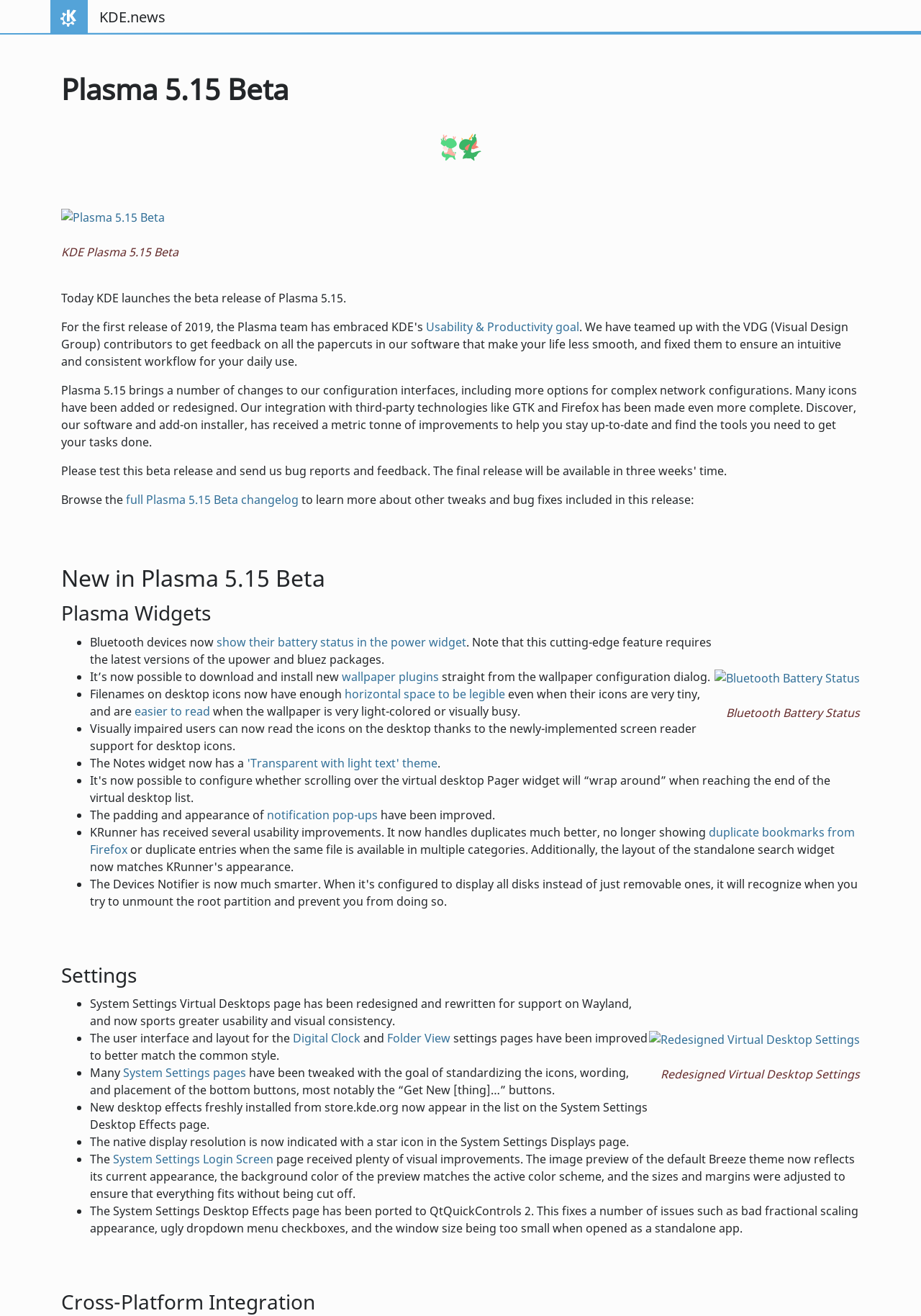What has been redesigned in System Settings? Using the information from the screenshot, answer with a single word or phrase.

Virtual Desktop Settings